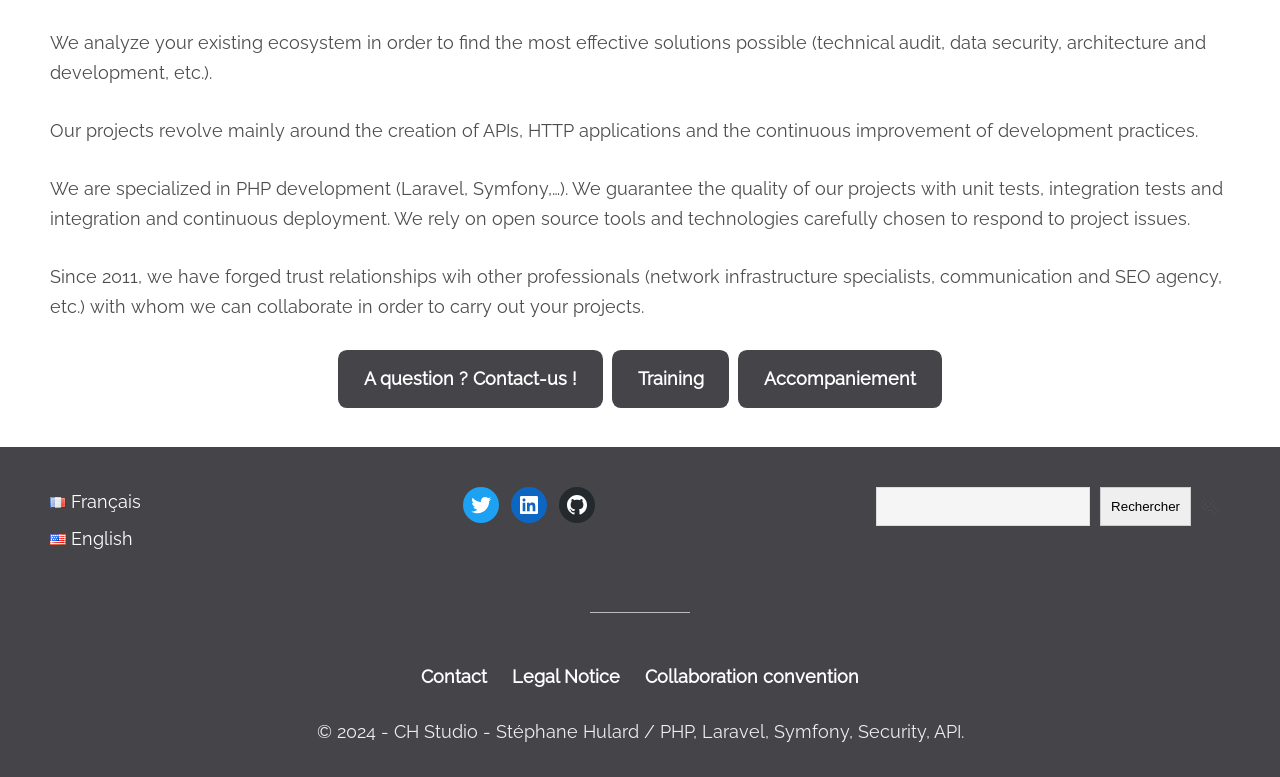Please provide the bounding box coordinate of the region that matches the element description: Training. Coordinates should be in the format (top-left x, top-left y, bottom-right x, bottom-right y) and all values should be between 0 and 1.

[0.478, 0.451, 0.57, 0.526]